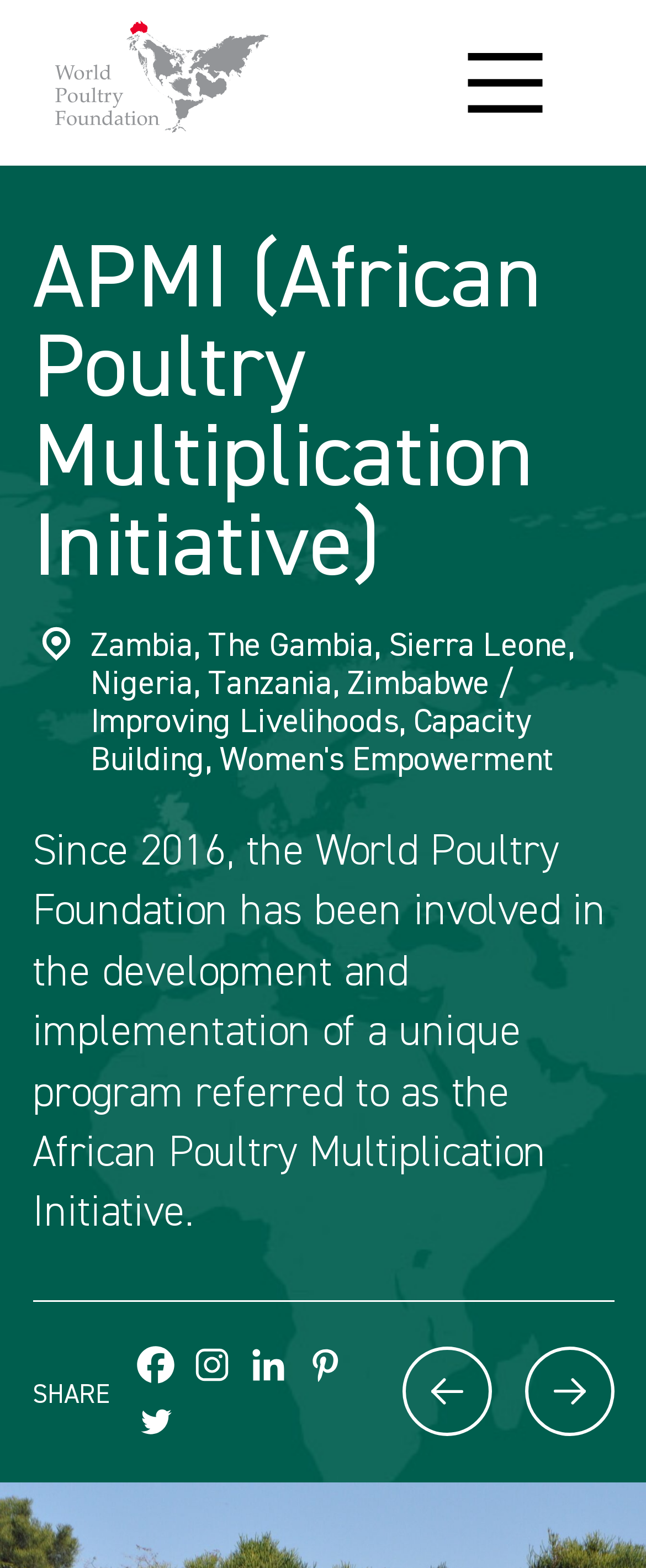Find the primary header on the webpage and provide its text.

APMI (African Poultry Multiplication Initiative)